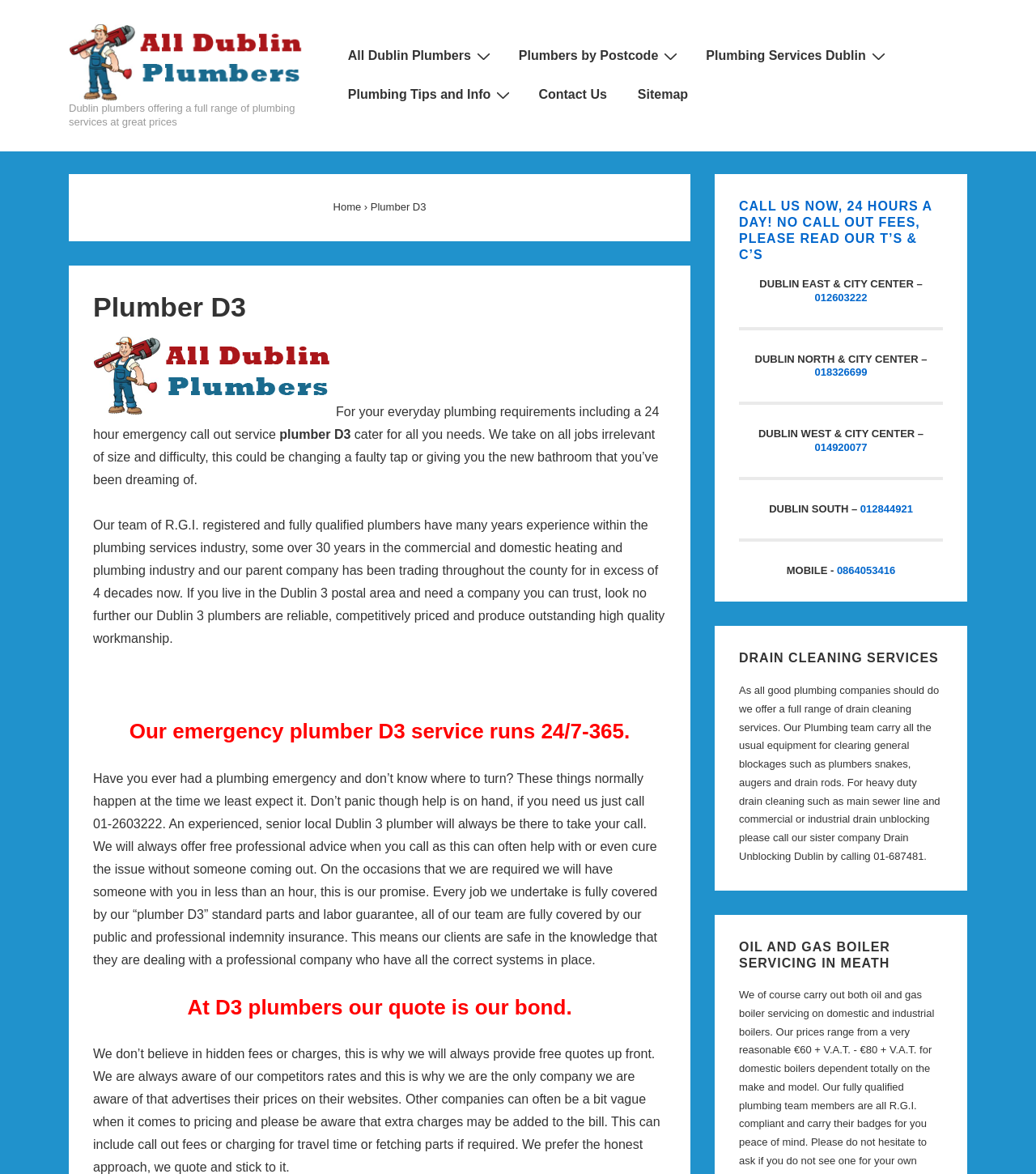What services are offered by Plumber D3?
Please look at the screenshot and answer in one word or a short phrase.

full range of plumbing services